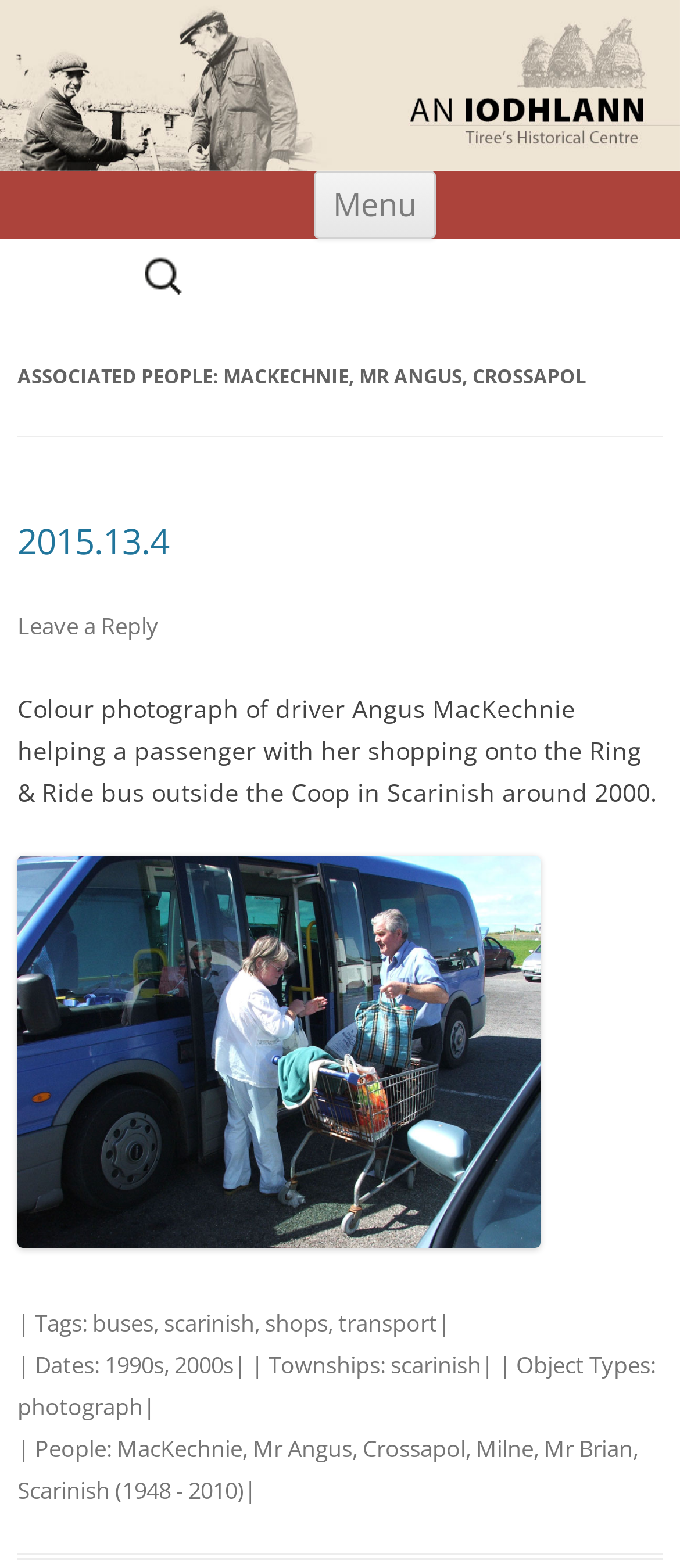What is the name of the historical centre? Please answer the question using a single word or phrase based on the image.

Tiree's Historical Centre